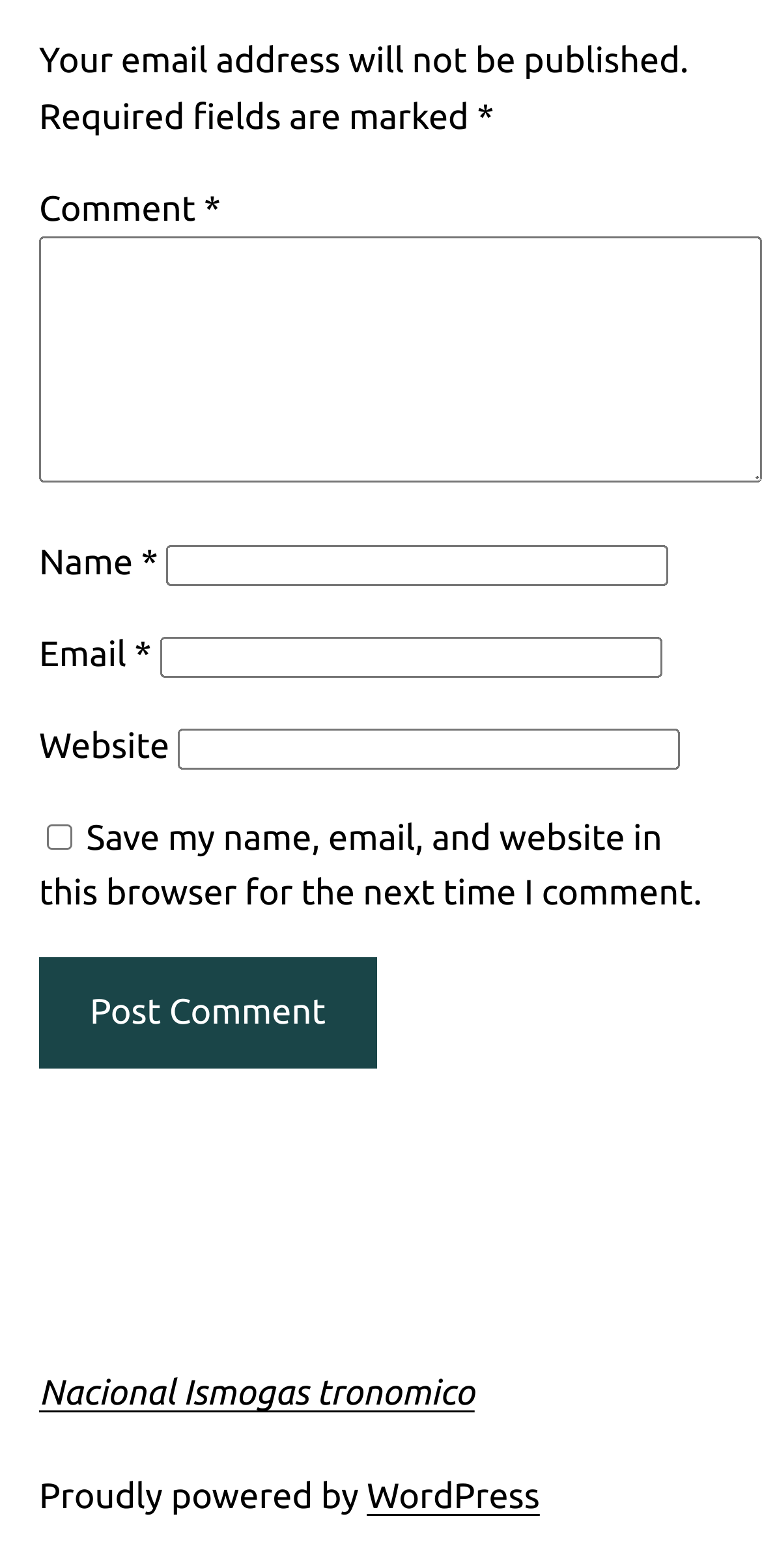Answer succinctly with a single word or phrase:
Is the 'Email' field required?

Yes